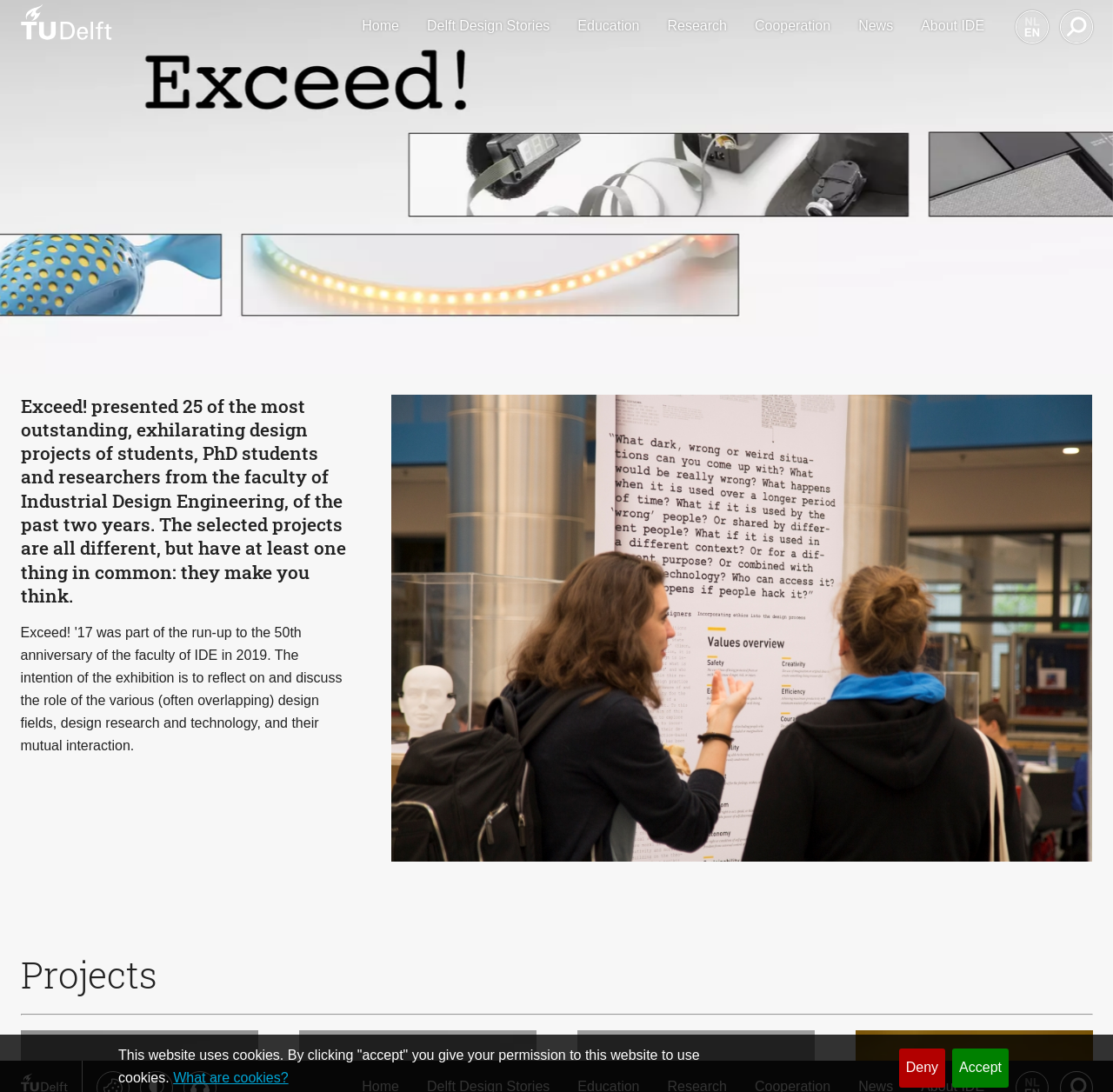Pinpoint the bounding box coordinates of the area that must be clicked to complete this instruction: "View Delft Design Stories".

[0.384, 0.0, 0.494, 0.048]